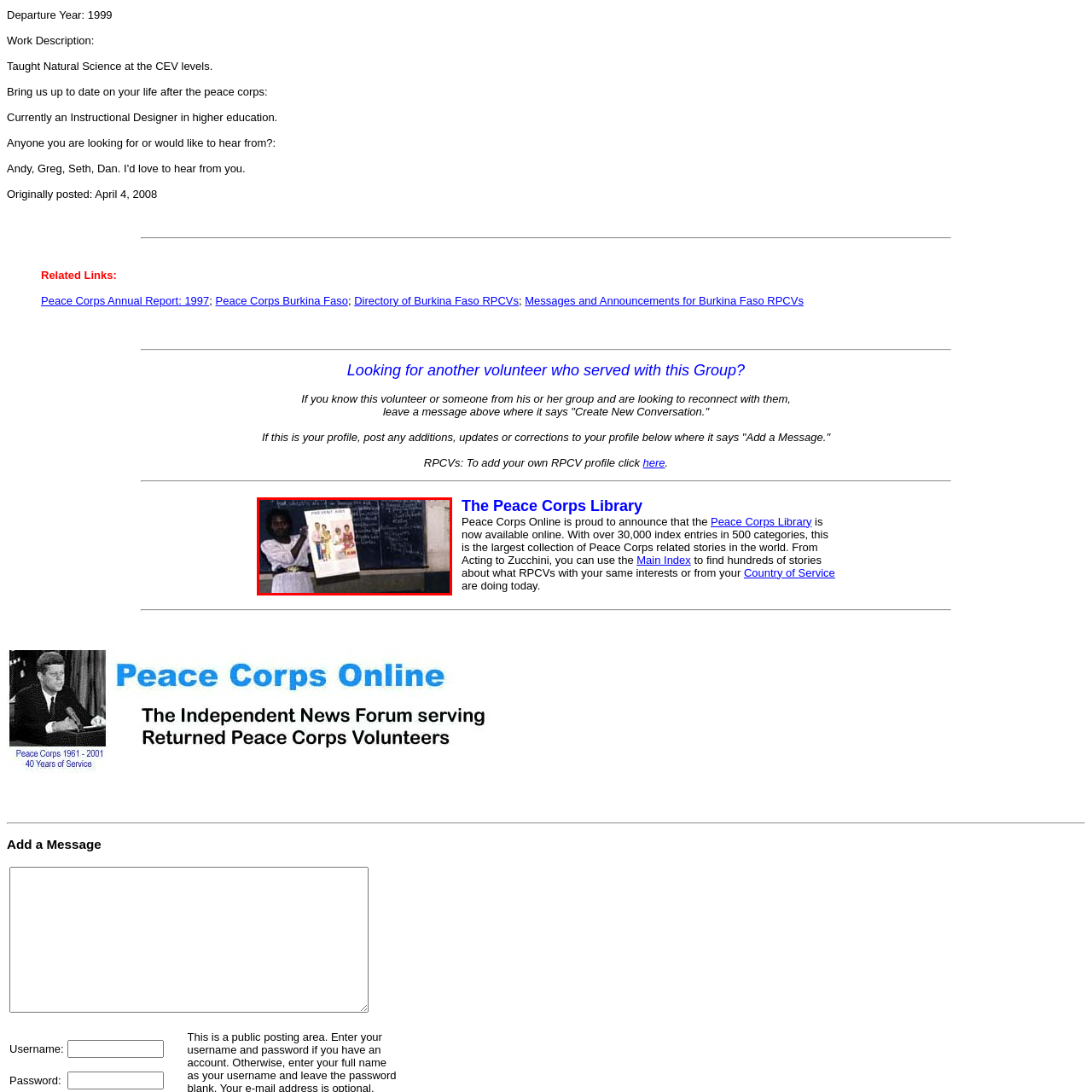What is the background of the classroom?
Observe the image within the red bounding box and respond to the question with a detailed answer, relying on the image for information.

The background of the classroom appears to be dark, which contrasts with the woman's white garment, making her stand out in the image.